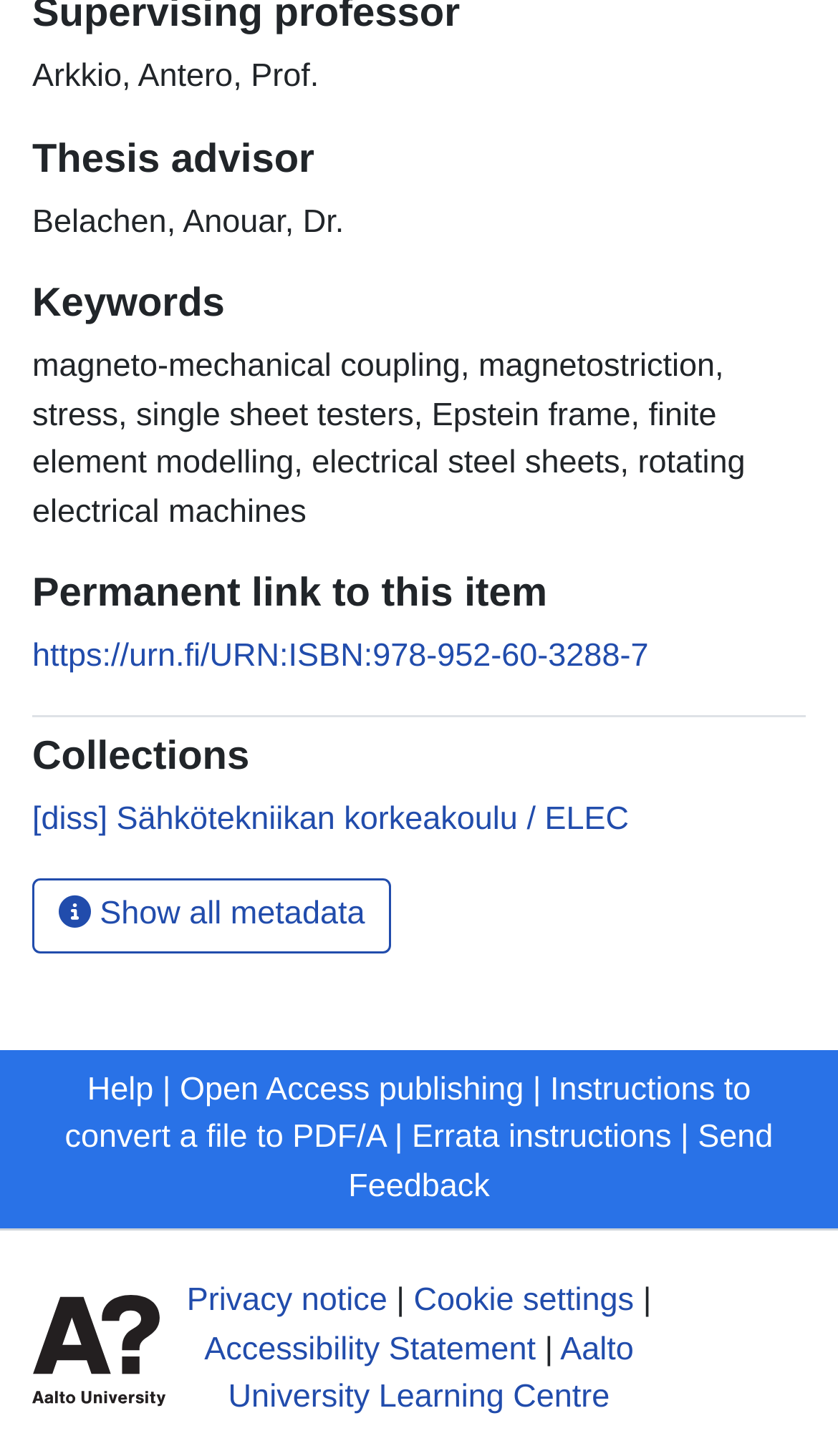What is the name of the university associated with this webpage?
From the image, respond with a single word or phrase.

Aalto University